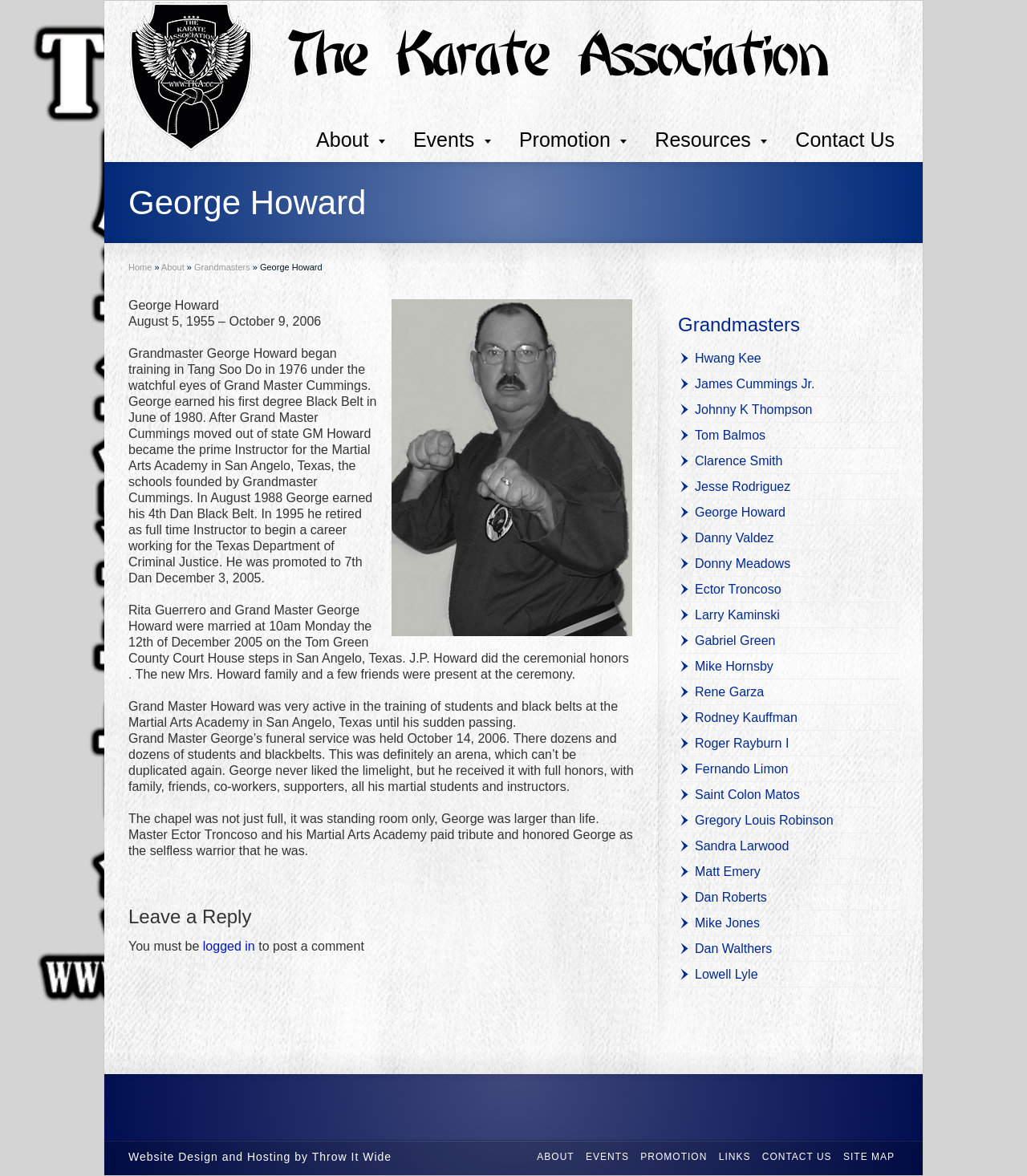Locate the bounding box coordinates of the clickable part needed for the task: "Click on About".

[0.296, 0.104, 0.387, 0.134]